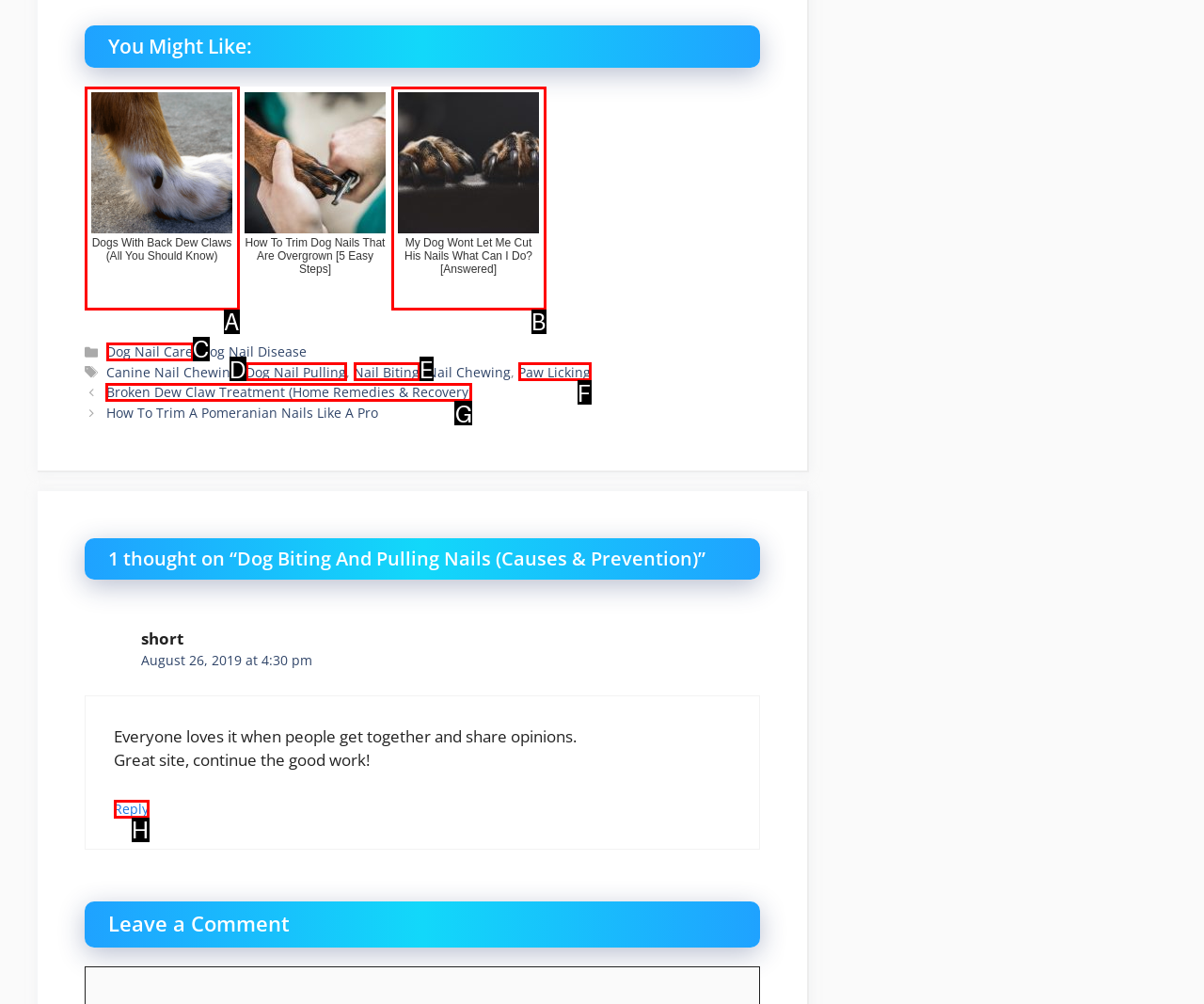Identify the letter of the UI element you need to select to accomplish the task: Go to previous post.
Respond with the option's letter from the given choices directly.

G